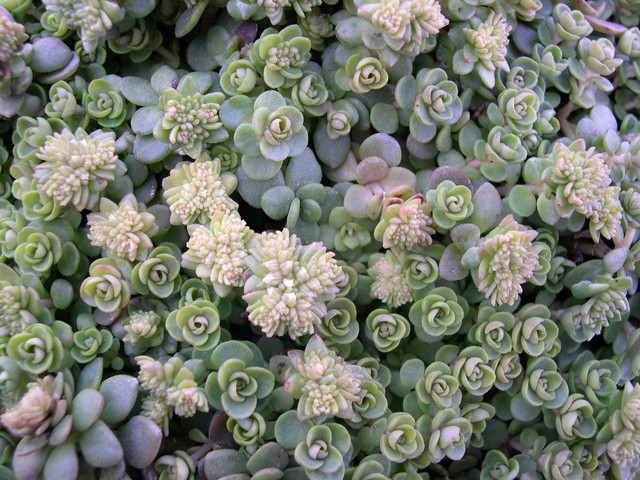What is the maximum height of Sedum ternatum 'Larinem Park'?
Give a single word or phrase as your answer by examining the image.

6 inches